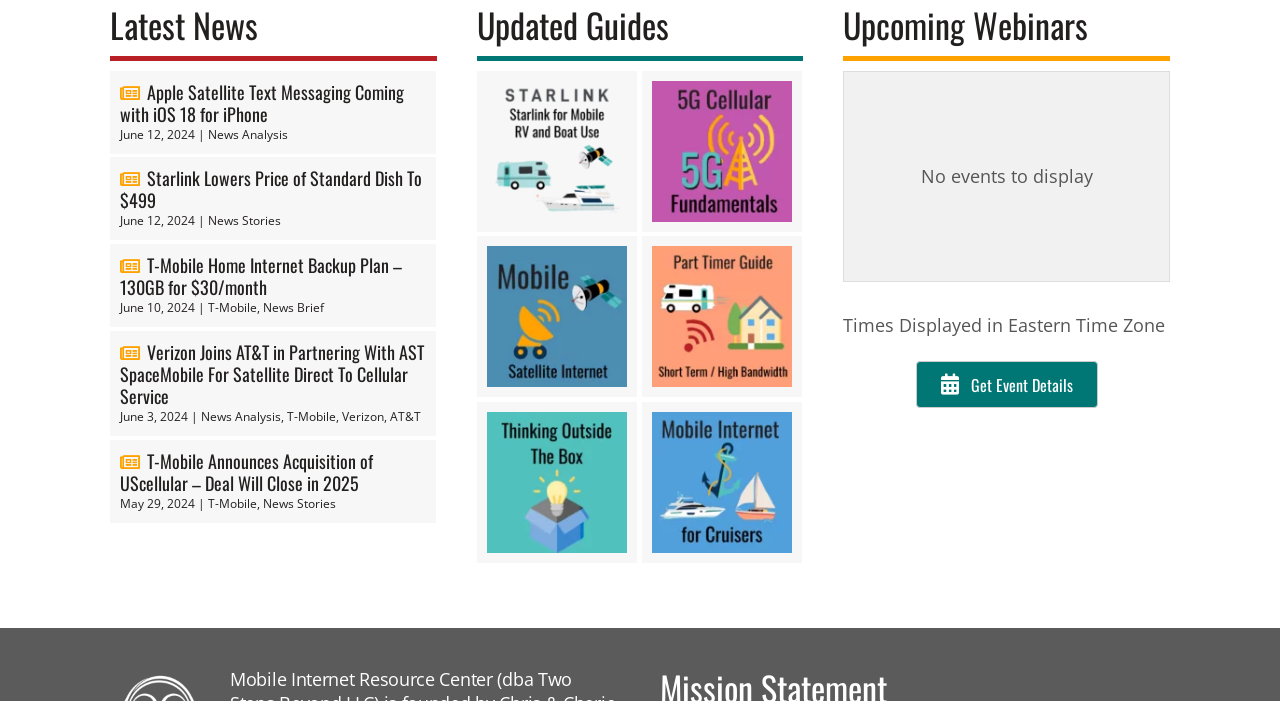Please identify the bounding box coordinates of the element's region that should be clicked to execute the following instruction: "Read T-Mobile Home Internet Backup Plan news". The bounding box coordinates must be four float numbers between 0 and 1, i.e., [left, top, right, bottom].

[0.094, 0.359, 0.314, 0.428]